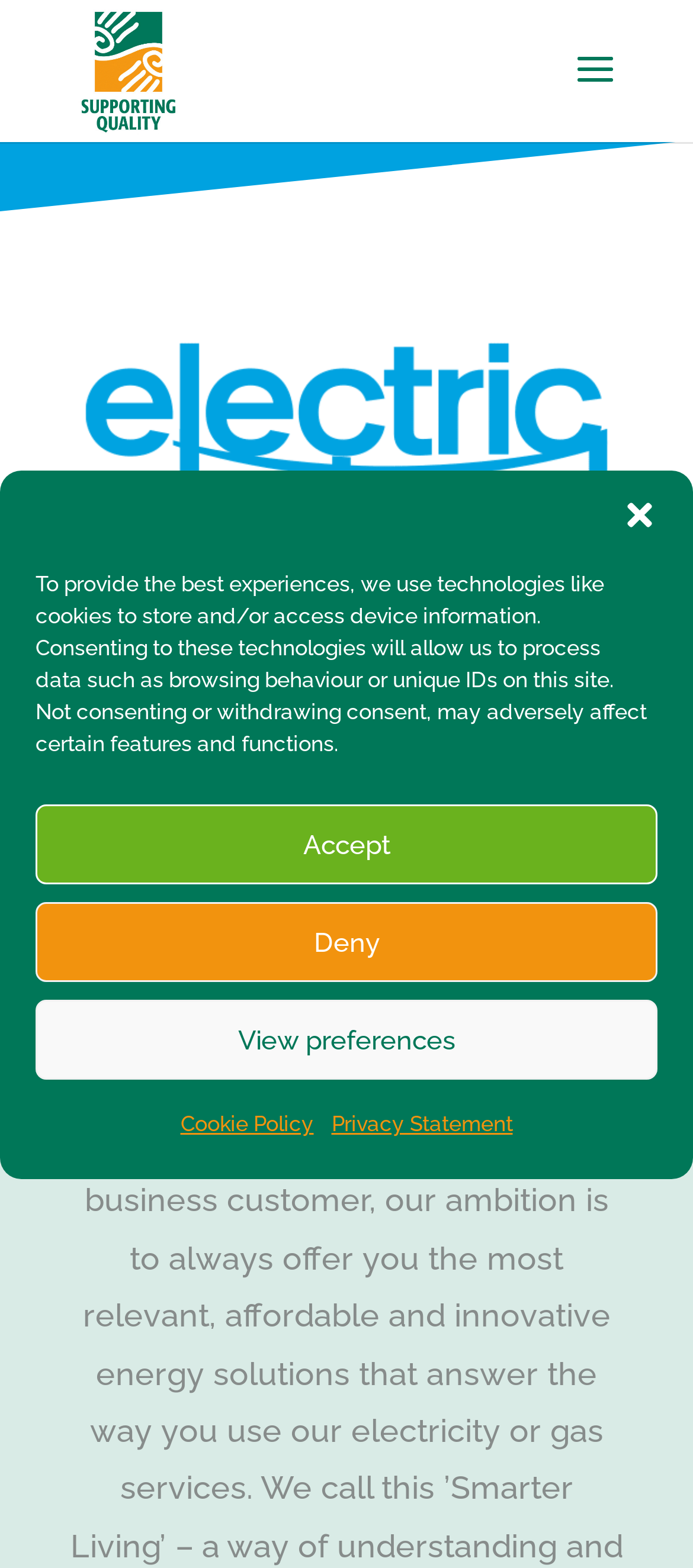Please answer the following question using a single word or phrase: 
What is the purpose of the cookies?

To store and/or access device information